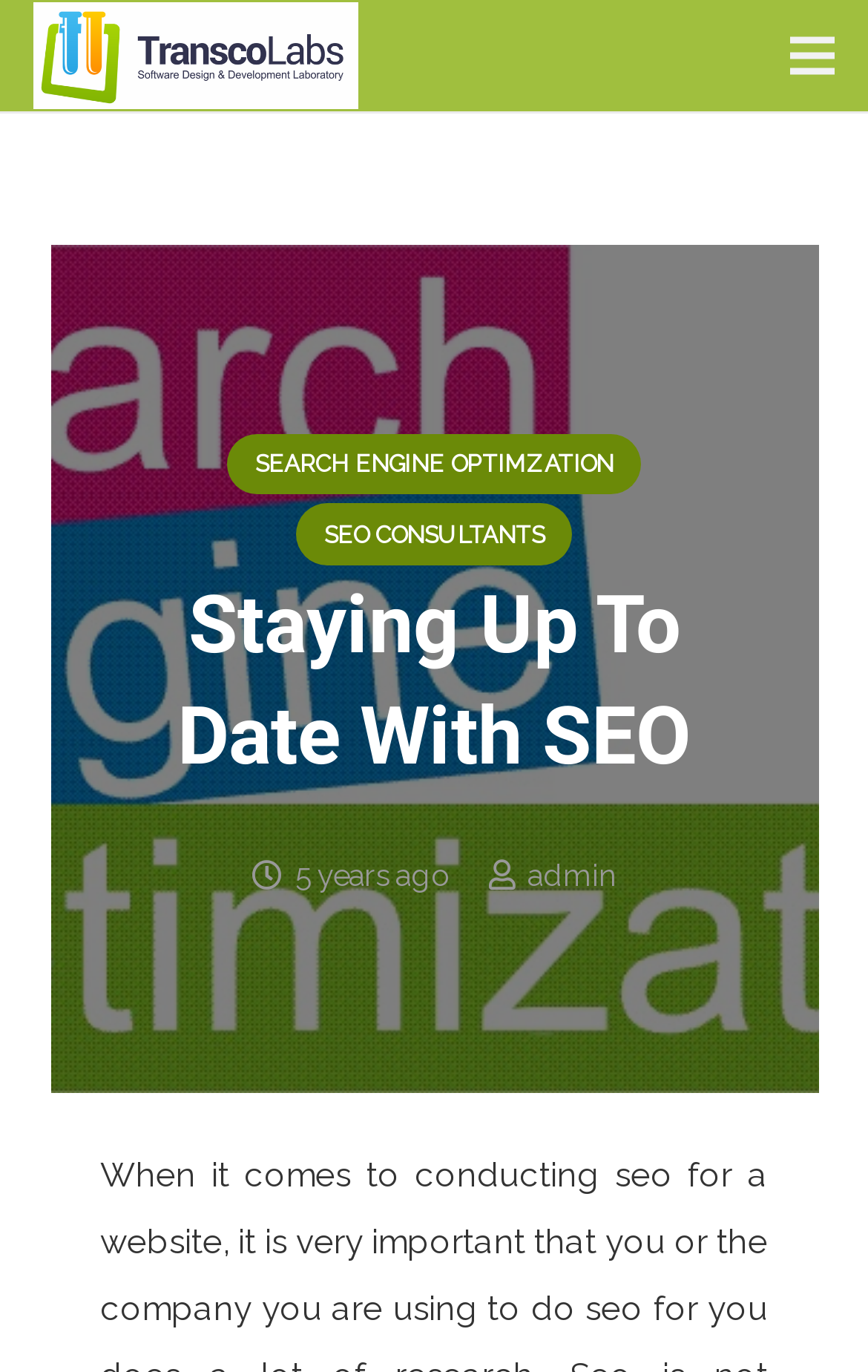Identify the title of the webpage and provide its text content.

Staying Up To Date With SEO